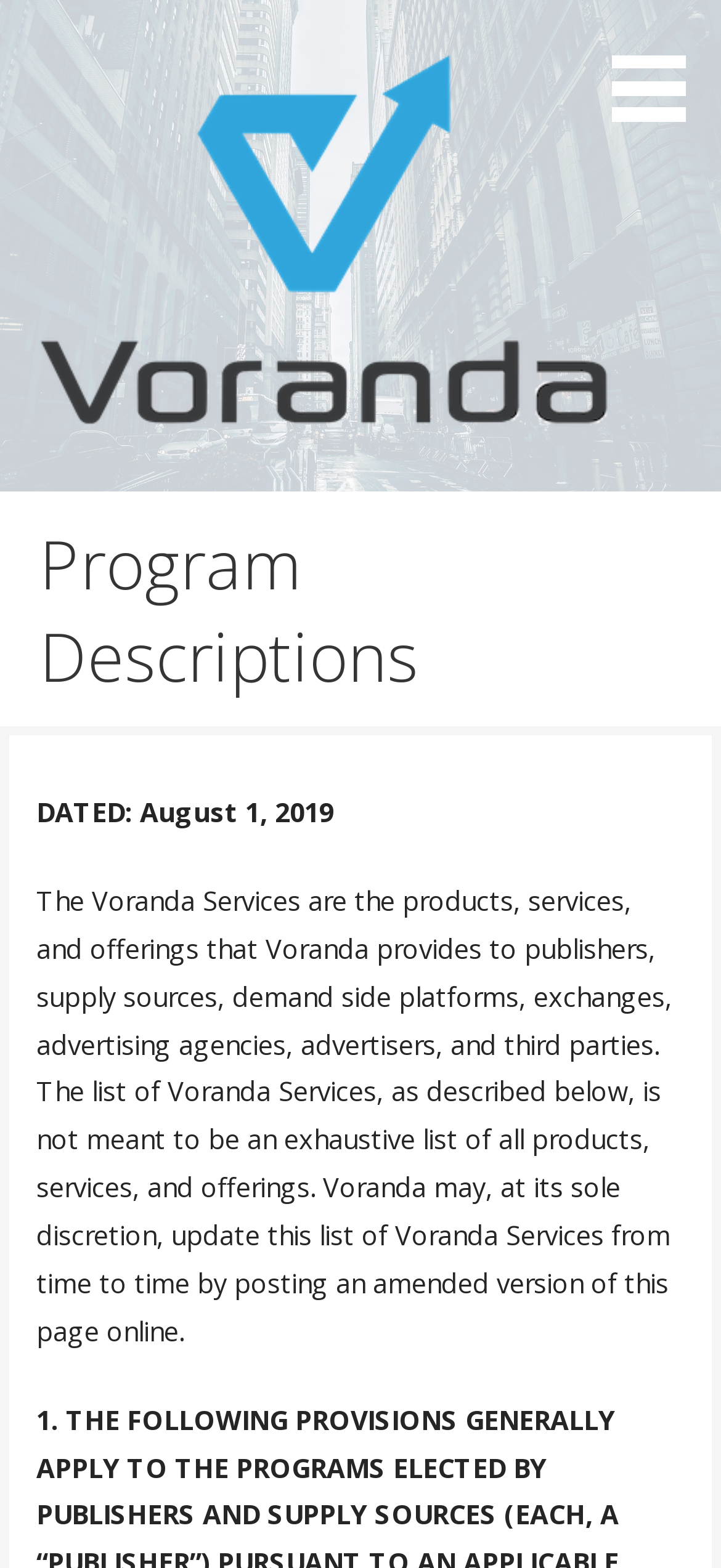What is the name of the company?
Look at the screenshot and respond with a single word or phrase.

Voranda